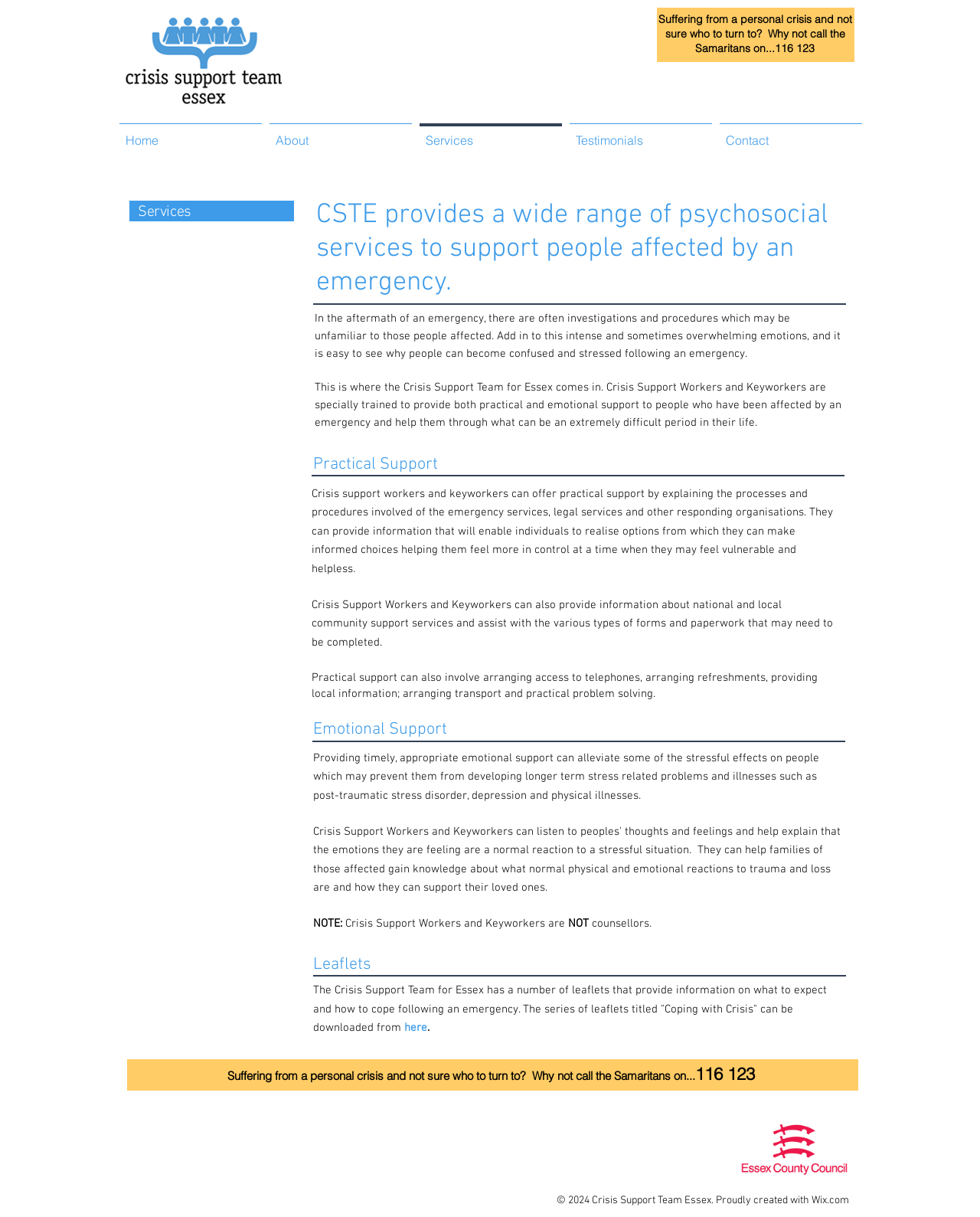Identify the bounding box coordinates of the region that needs to be clicked to carry out this instruction: "Click the 'About' link". Provide these coordinates as four float numbers ranging from 0 to 1, i.e., [left, top, right, bottom].

[0.271, 0.101, 0.424, 0.118]